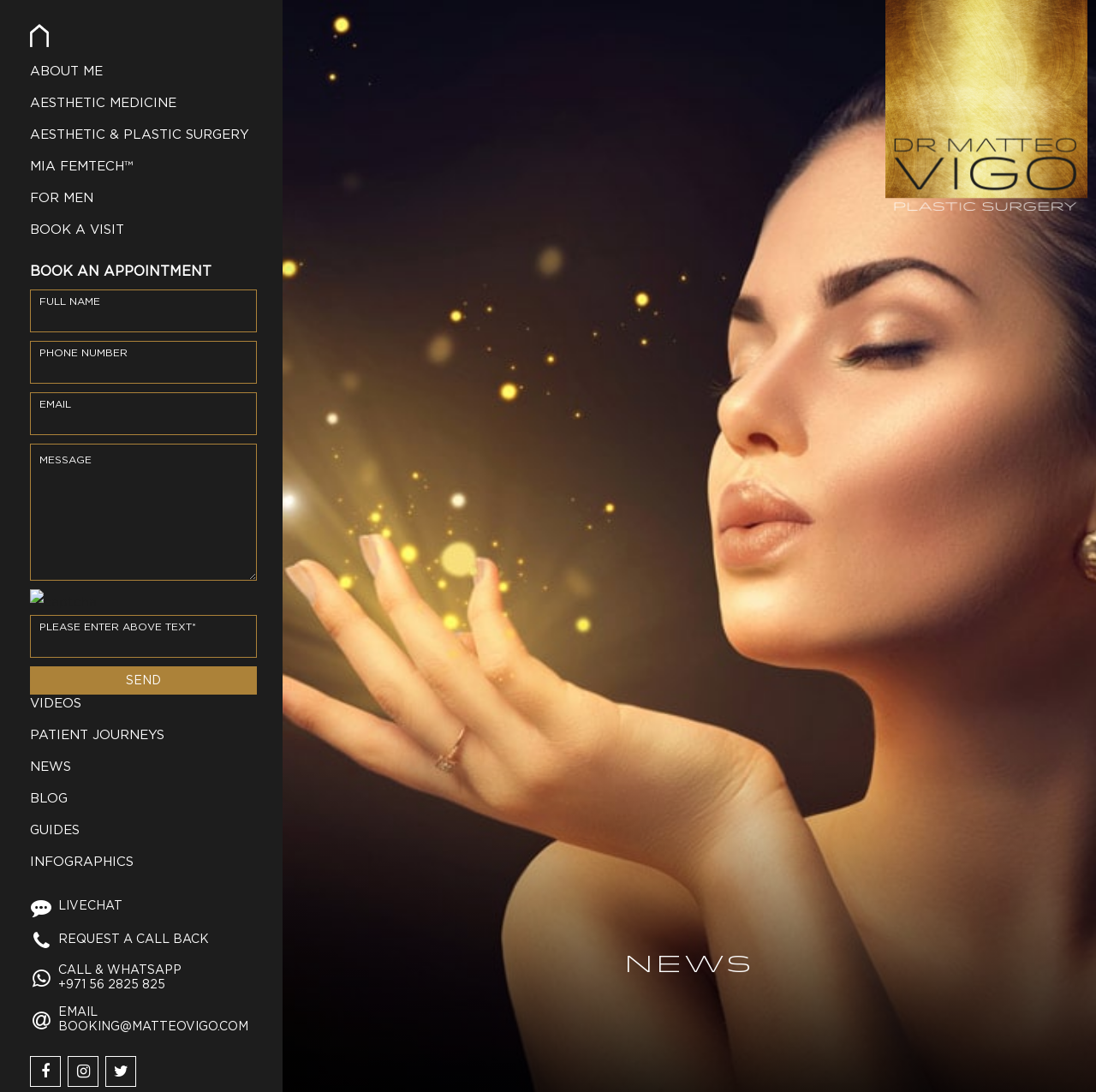Find the bounding box coordinates of the clickable region needed to perform the following instruction: "Click the VIDEOS link". The coordinates should be provided as four float numbers between 0 and 1, i.e., [left, top, right, bottom].

[0.0, 0.624, 0.258, 0.657]